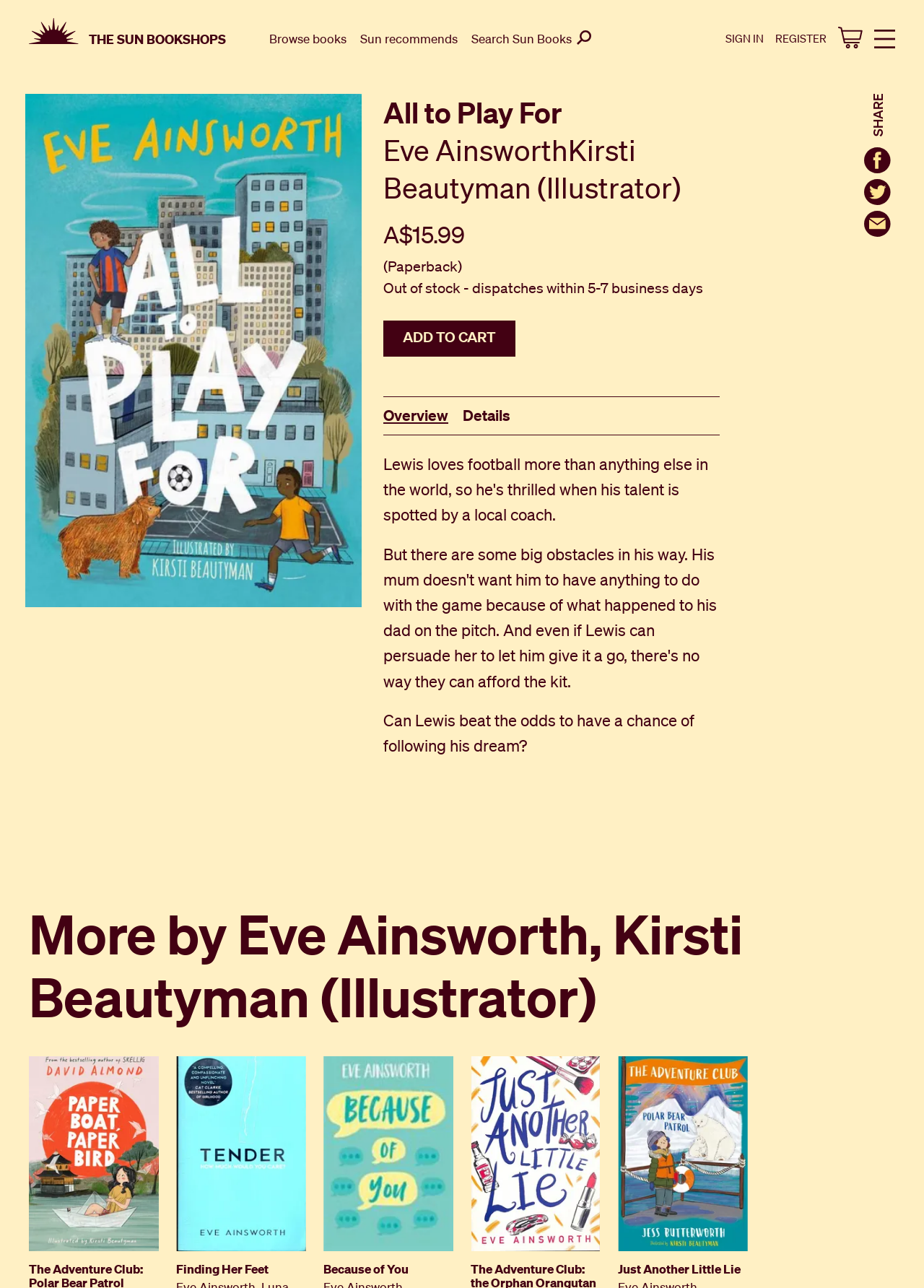Provide the bounding box coordinates in the format (top-left x, top-left y, bottom-right x, bottom-right y). All values are floating point numbers between 0 and 1. Determine the bounding box coordinate of the UI element described as: Browse books

[0.291, 0.025, 0.375, 0.035]